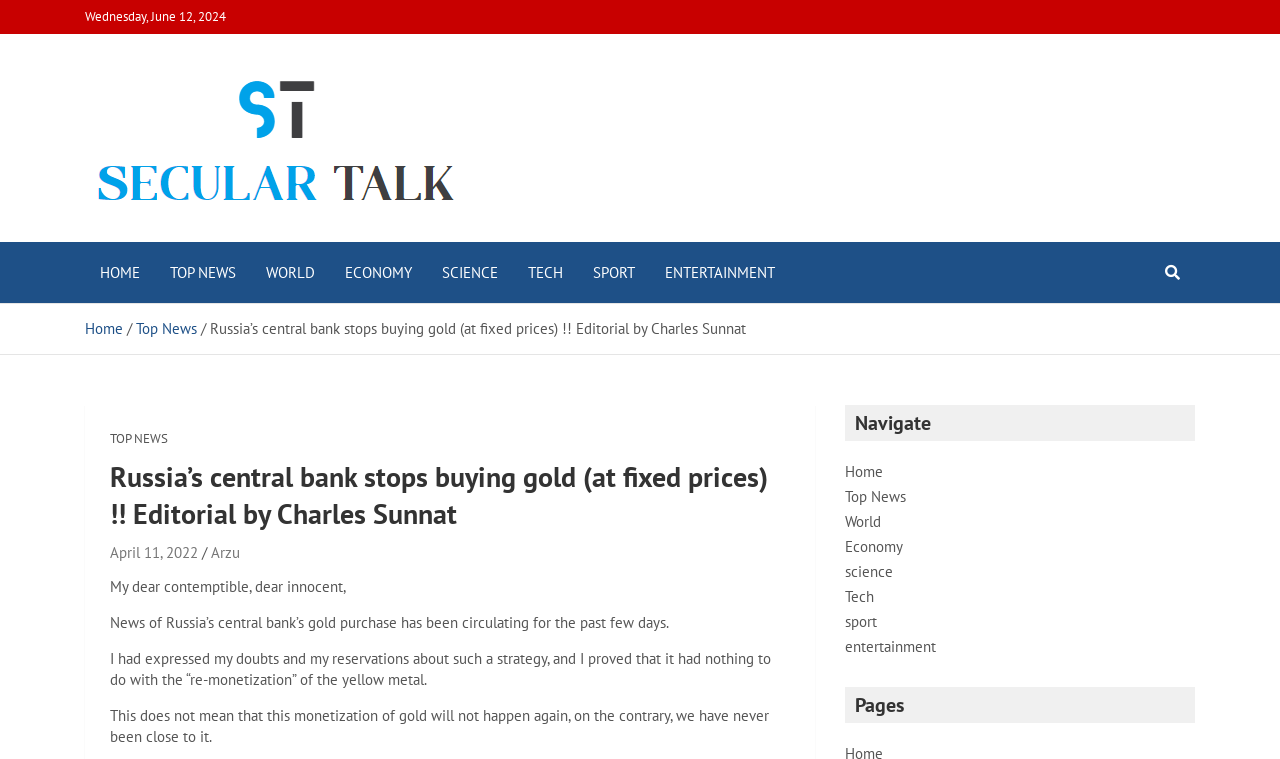Determine the bounding box coordinates for the region that must be clicked to execute the following instruction: "Click on the 'HOME' link".

[0.066, 0.319, 0.121, 0.399]